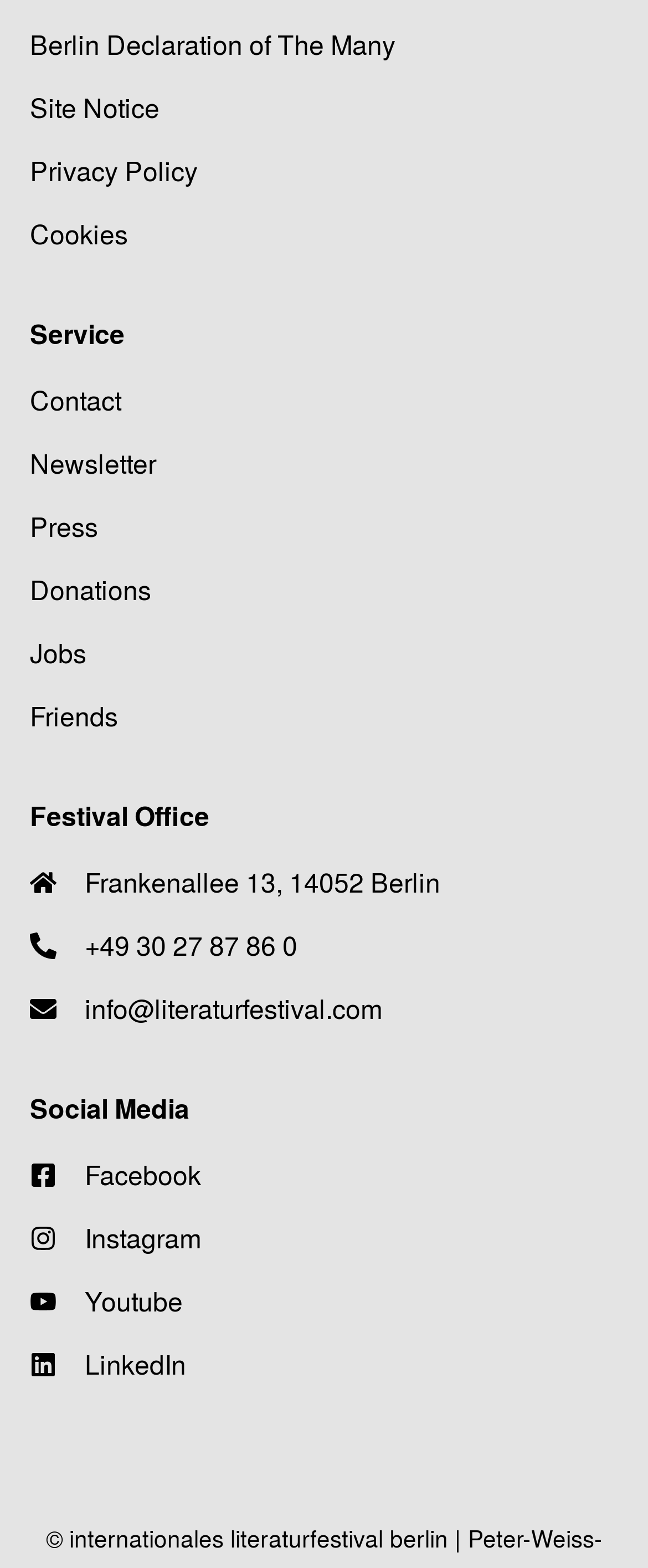Provide the bounding box coordinates for the UI element that is described as: "alt="More" title="More"".

None